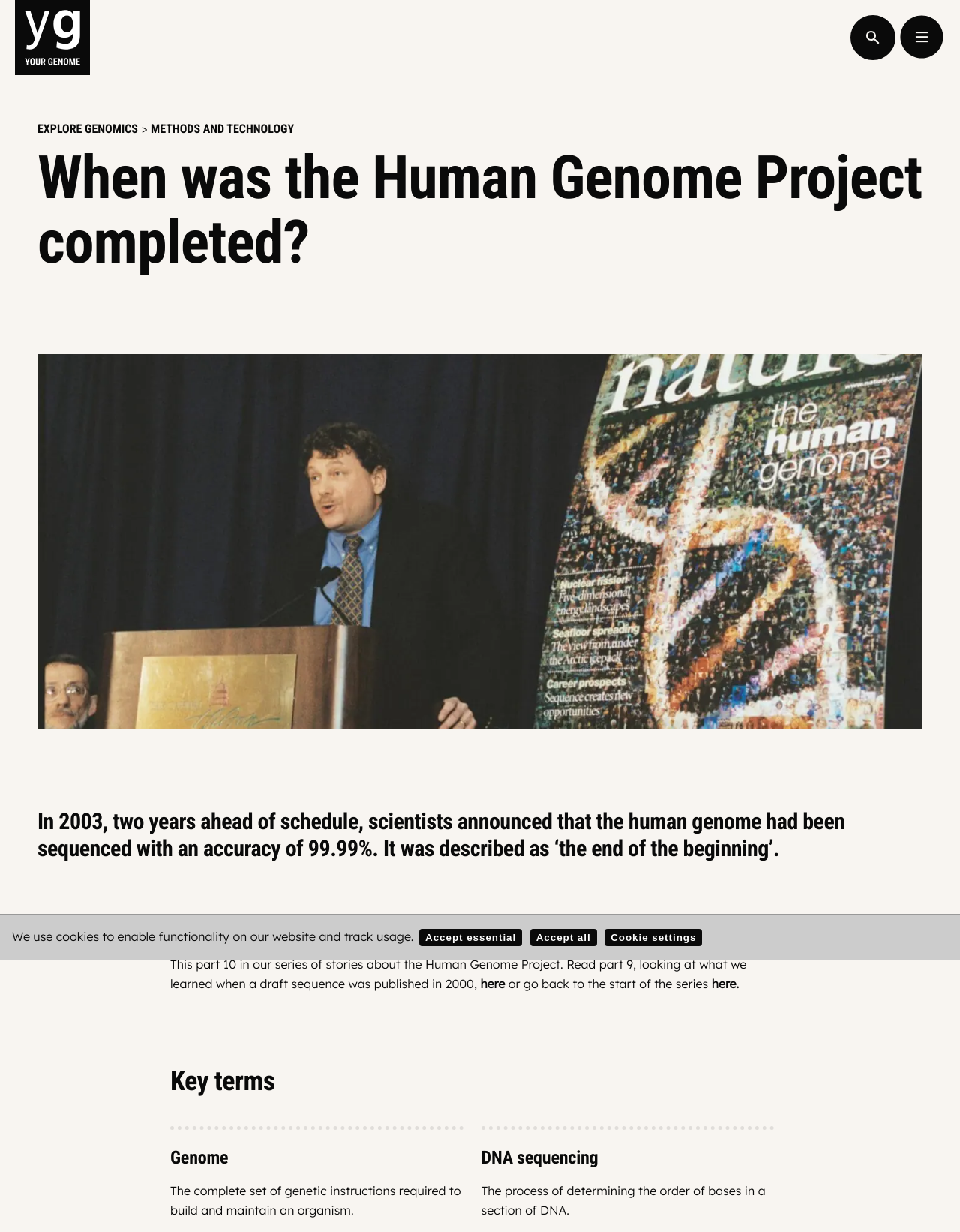Determine the bounding box coordinates of the region that needs to be clicked to achieve the task: "Explore genomics".

[0.039, 0.099, 0.144, 0.11]